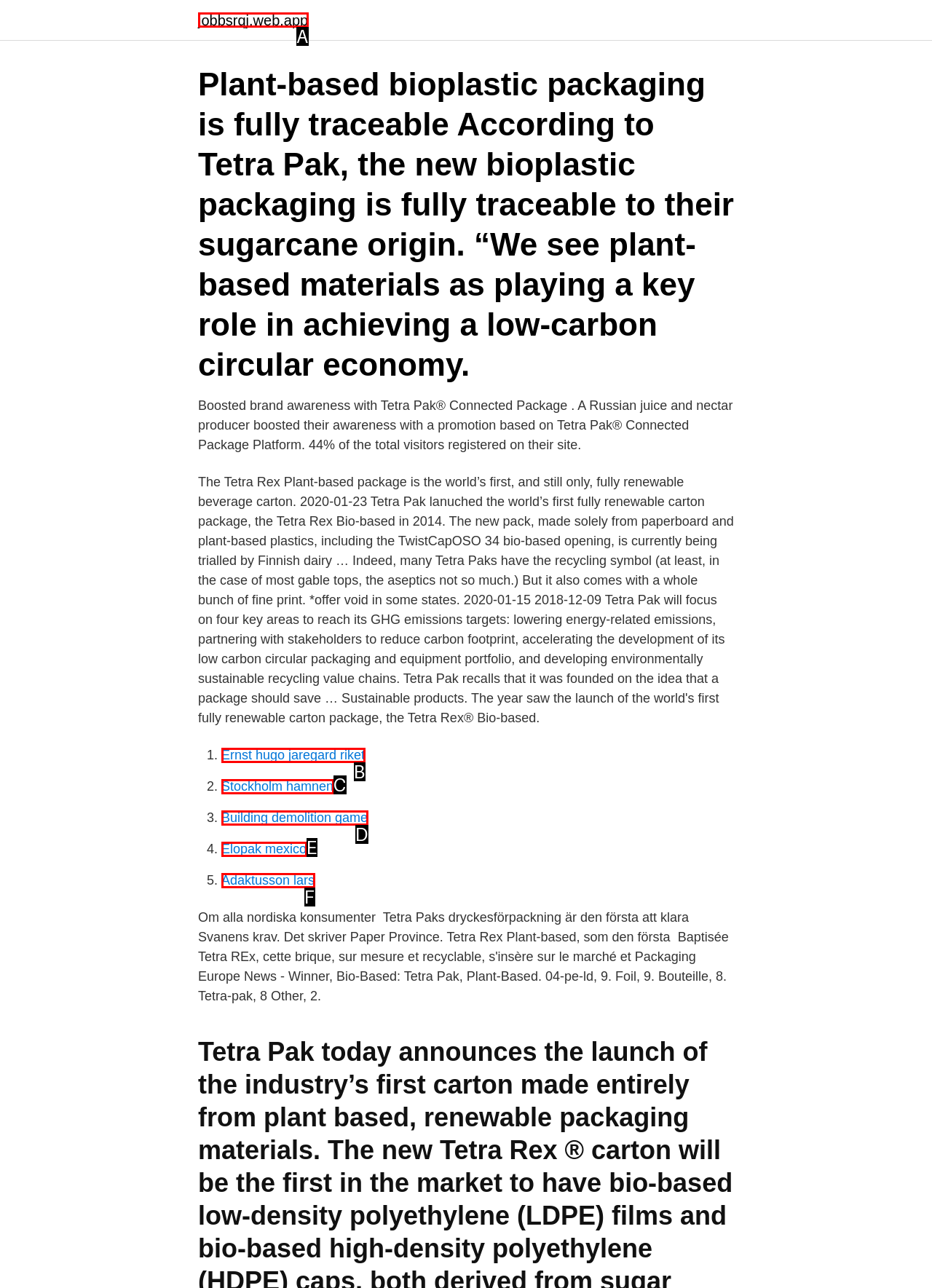From the given options, choose the HTML element that aligns with the description: Elopak mexico. Respond with the letter of the selected element.

E